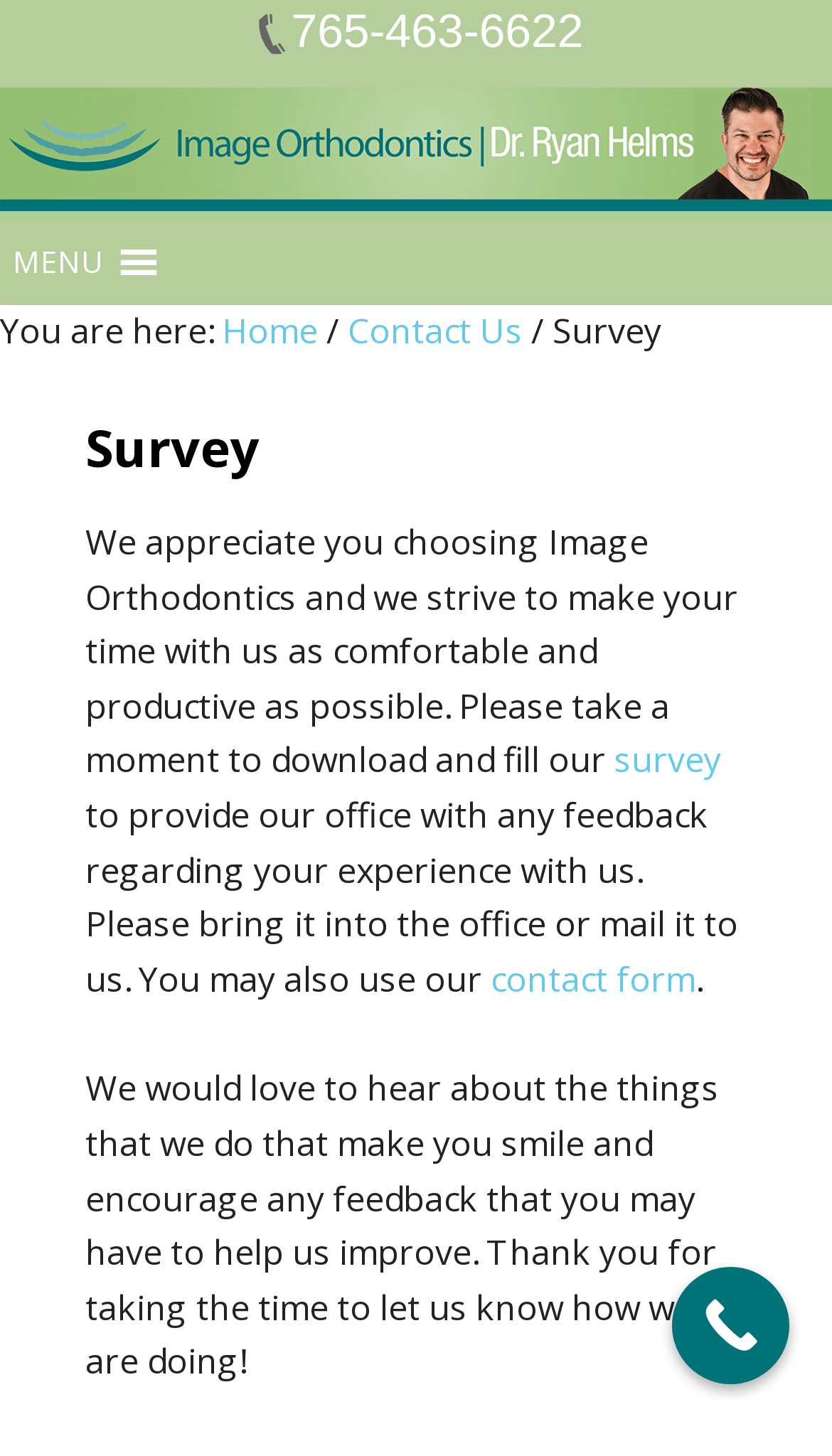Offer a detailed account of what is visible on the webpage.

The webpage is about Image Orthodontics, with a focus on a survey. At the top, there is a phone number link "765-463-6622" accompanied by a small phone icon image, positioned near the center of the top section. To the left of this, there is a large Image Orthodontics logo, spanning the entire width of the page. Below the logo, there is a main navigation menu with a "MENU" button on the left side.

The main content area begins with a "You are here:" label, followed by a breadcrumb navigation trail that includes links to "Home", "Contact Us", and "Survey", separated by breadcrumb separator icons. The "Survey" link is the current page.

The survey section has a heading "Survey" and a paragraph of text that welcomes users and explains the purpose of the survey. Below this, there is a link to download and fill out the survey, as well as a link to a contact form. The text also encourages users to provide feedback to help improve the office's services.

At the bottom right corner of the page, there is a "Call Now Button" link.